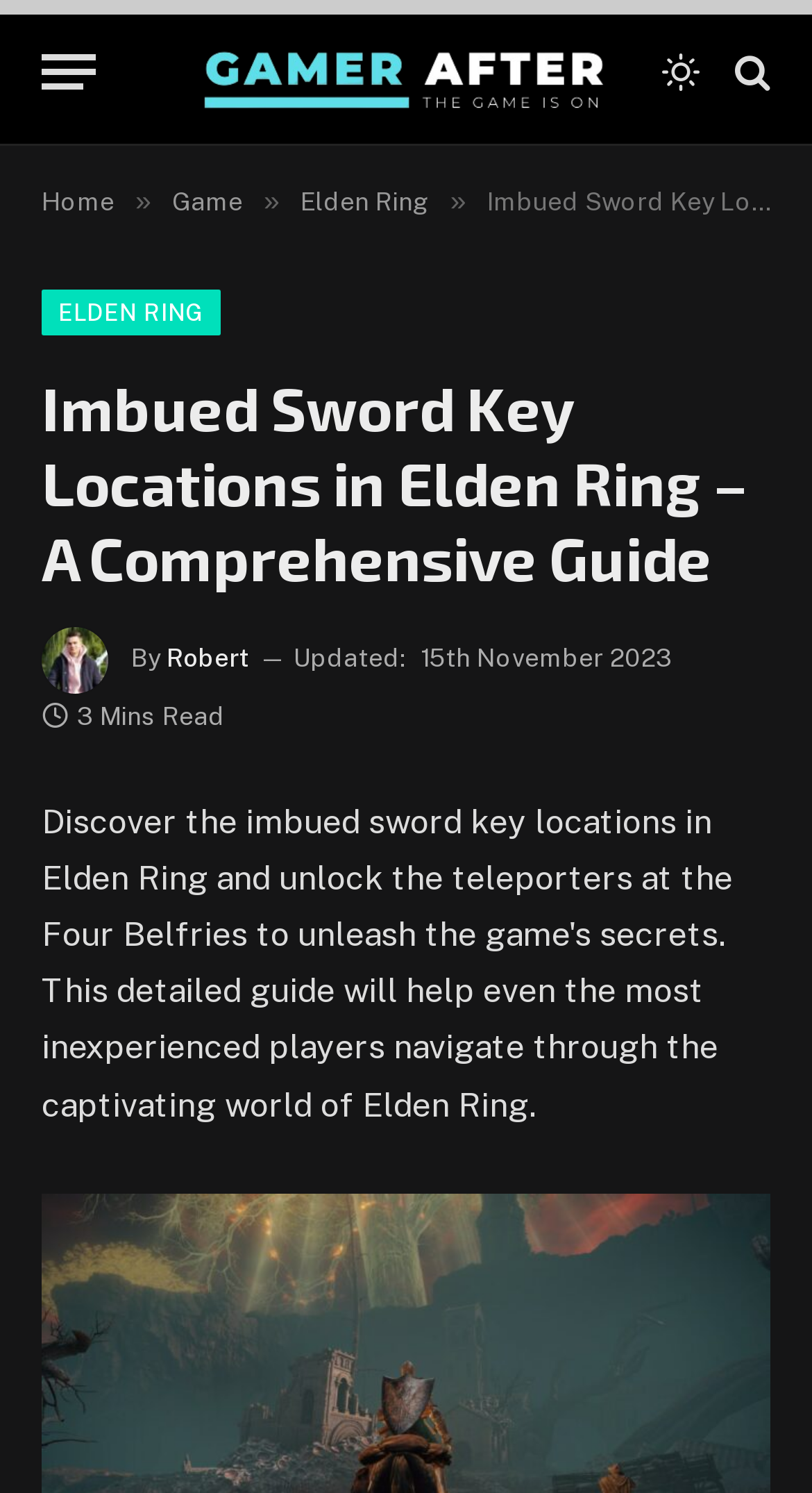What is the date the guide was updated?
Answer the question with as much detail as possible.

I found the answer by looking at the text below the author's name, which says 'Updated: 15th November 2023'.